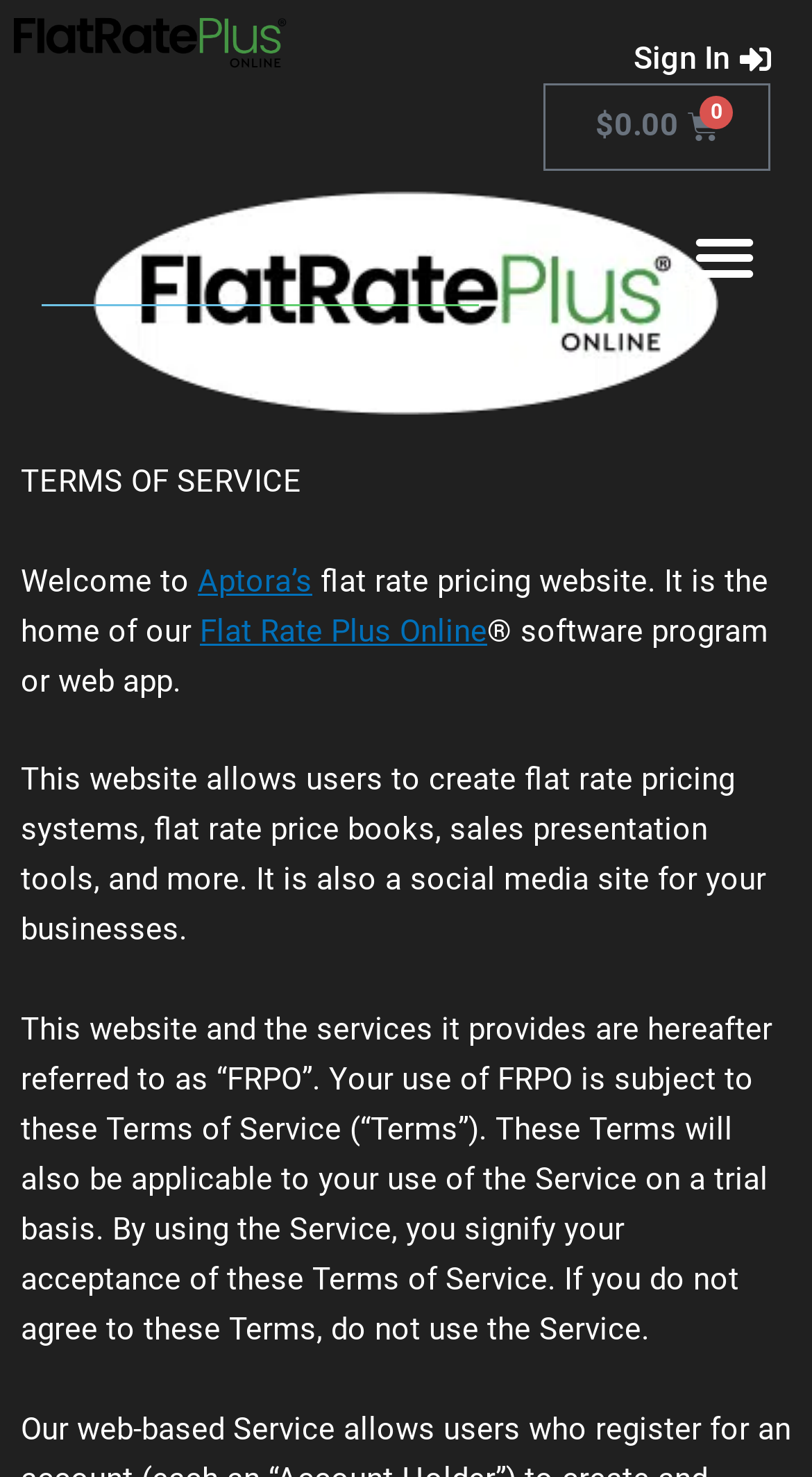What is the purpose of this website?
Please provide a single word or phrase based on the screenshot.

social media site for businesses